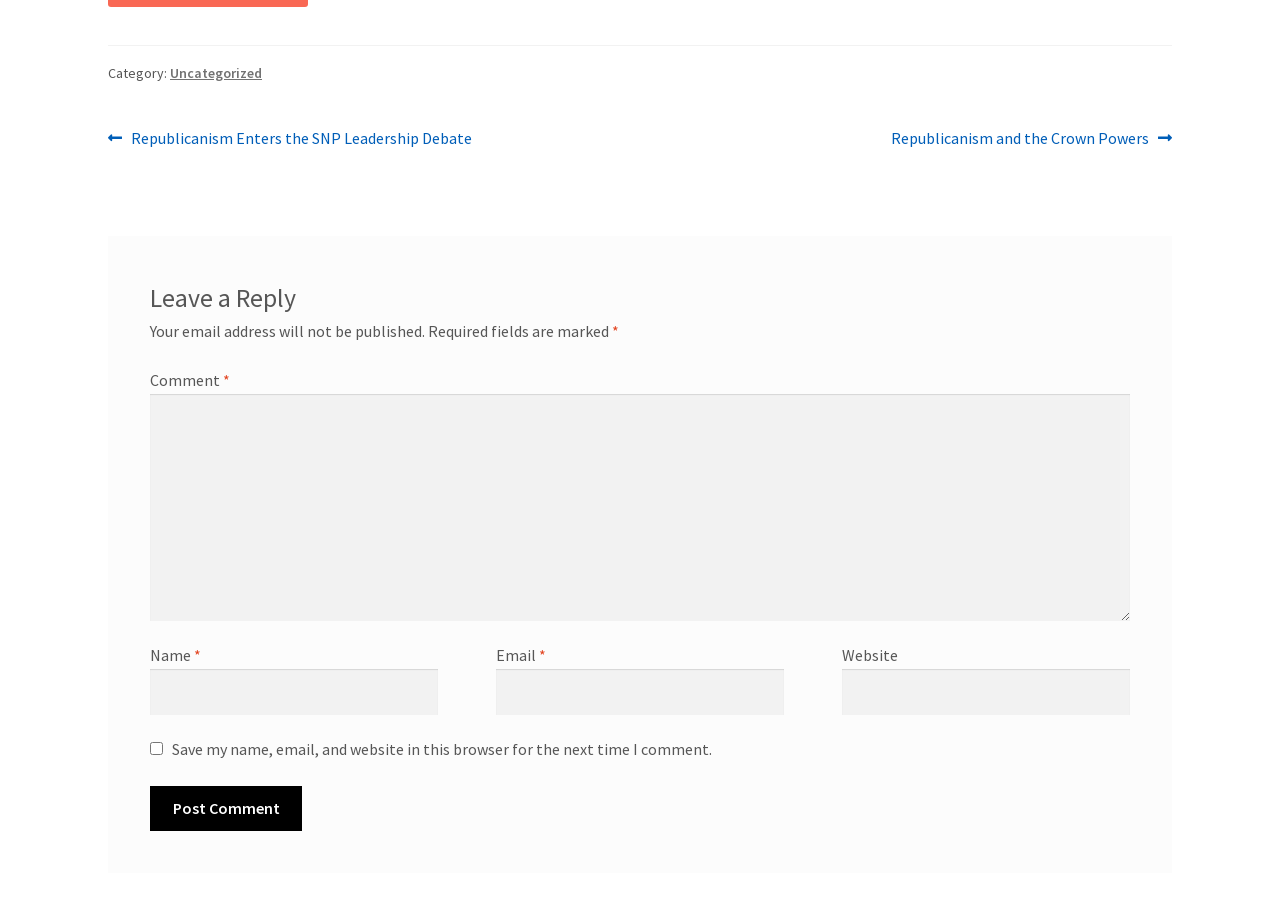What is the button for in the comment section?
Refer to the image and offer an in-depth and detailed answer to the question.

The button 'Post Comment' is located at the bottom of the 'Post Comments' section and is used to submit a comment after filling in the required fields.